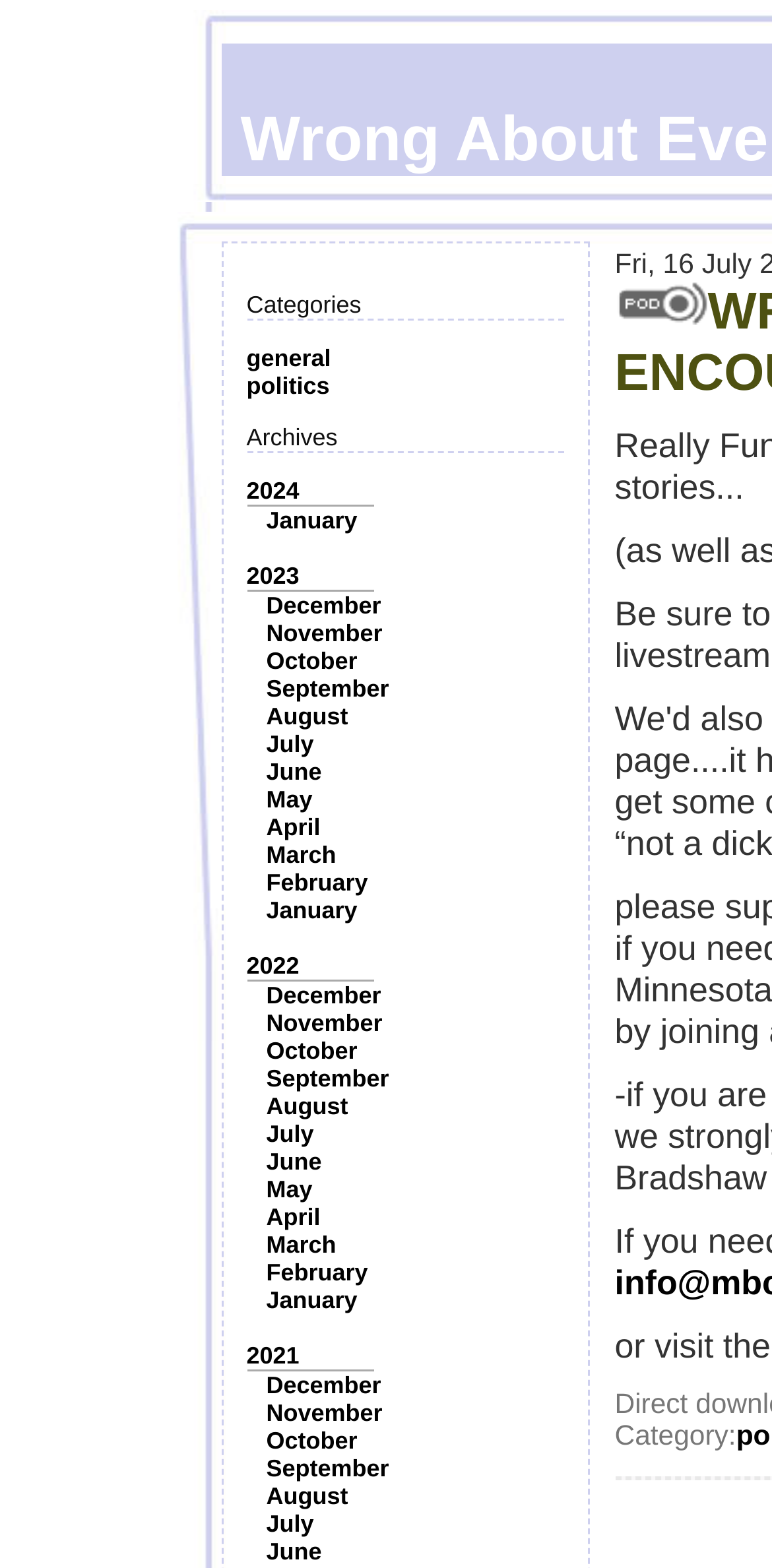Identify the bounding box coordinates of the area you need to click to perform the following instruction: "Click on the 'general' category".

[0.319, 0.22, 0.429, 0.237]